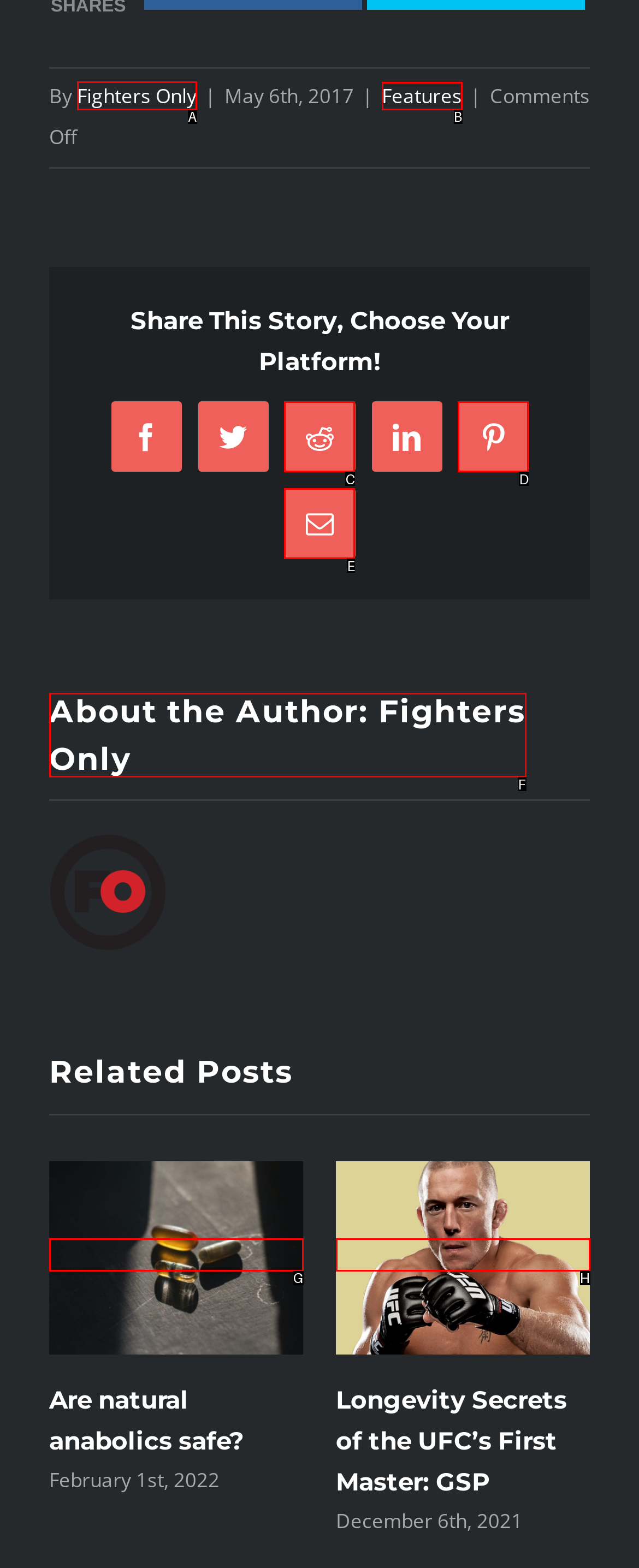Indicate which UI element needs to be clicked to fulfill the task: Click on Fighters Only
Answer with the letter of the chosen option from the available choices directly.

A